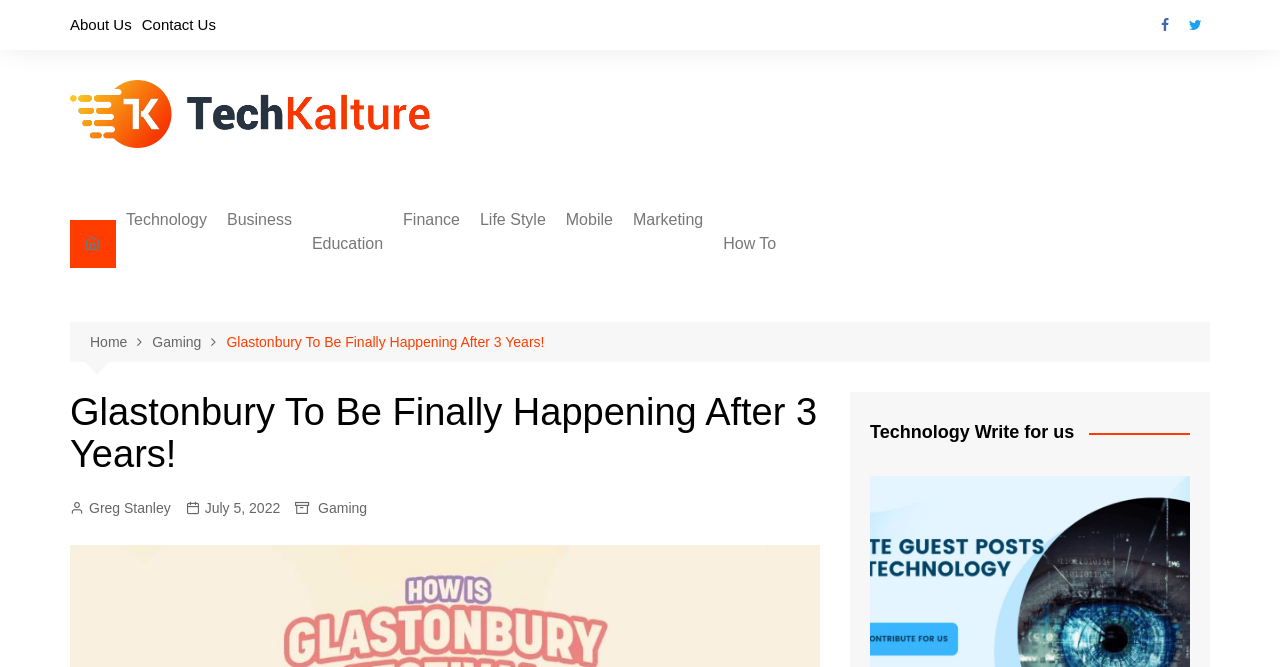Could you highlight the region that needs to be clicked to execute the instruction: "Check out Gaming"?

[0.249, 0.746, 0.287, 0.779]